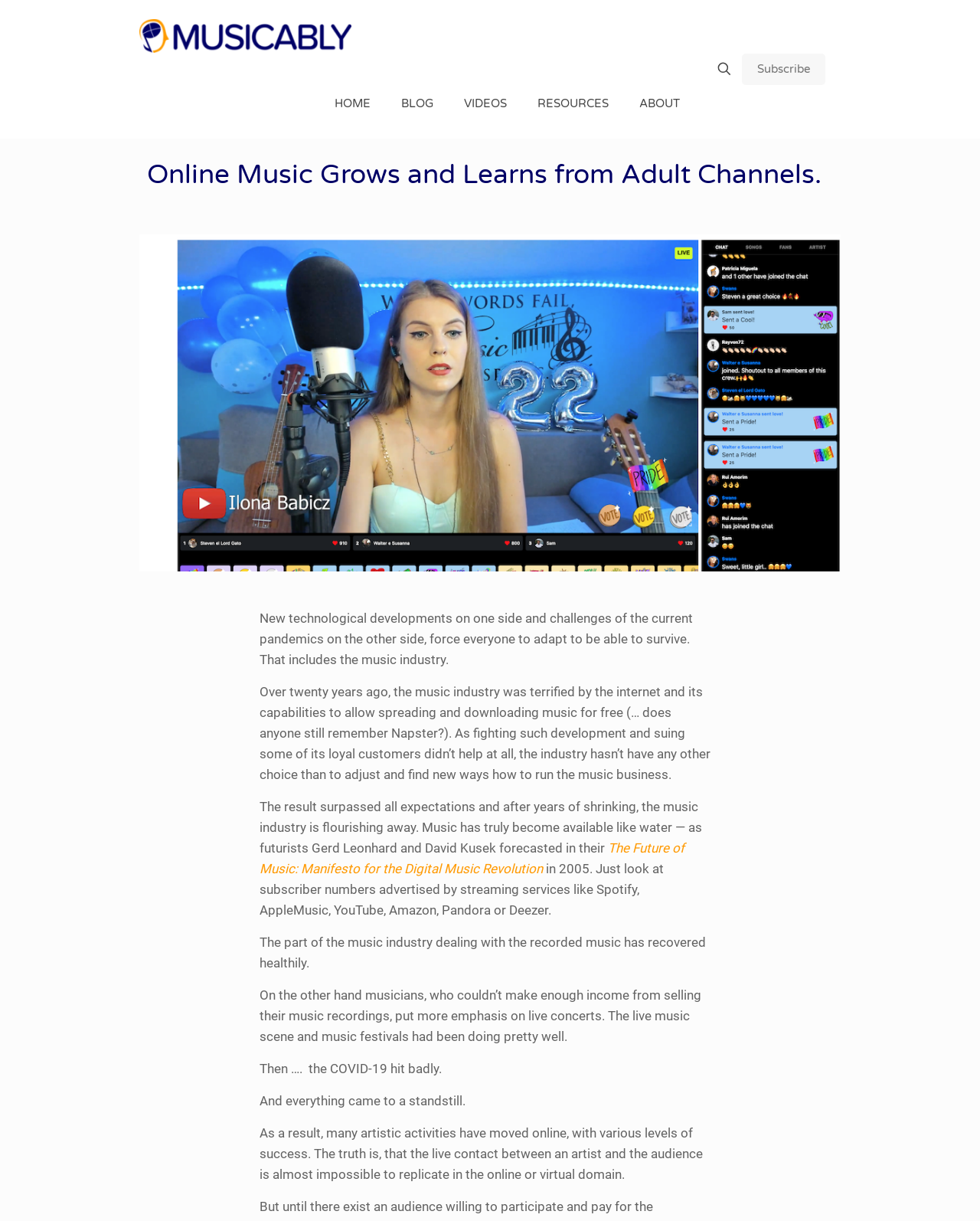Identify the bounding box coordinates of the clickable section necessary to follow the following instruction: "Click the Musicably logo". The coordinates should be presented as four float numbers from 0 to 1, i.e., [left, top, right, bottom].

[0.142, 0.0, 0.359, 0.056]